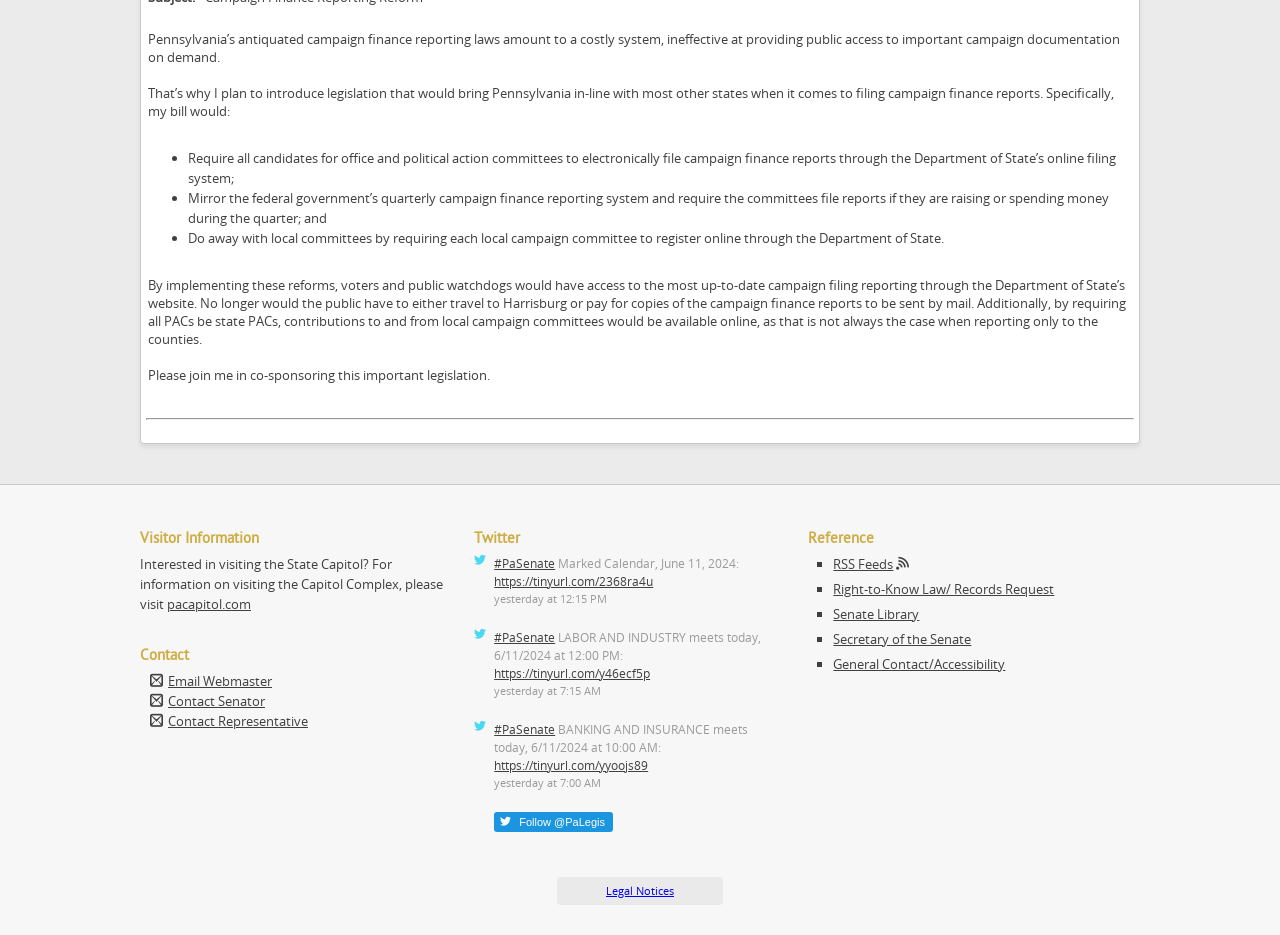Provide the bounding box coordinates of the UI element that matches the description: "RSS Feeds".

[0.651, 0.594, 0.698, 0.613]